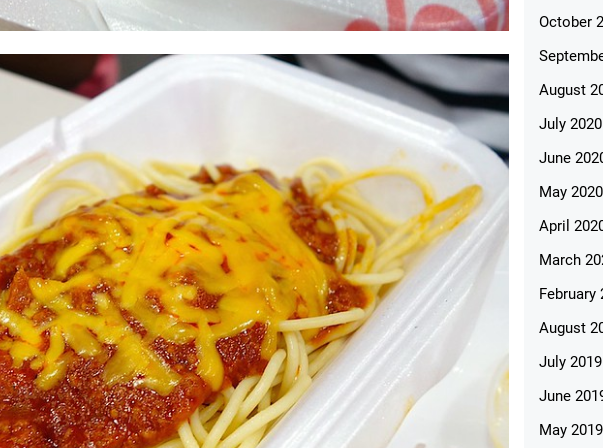Describe all the important aspects and details of the image.

This image showcases a delicious serving of Filipino spaghetti, presented in a white takeout container. The dish features a generous portion of spaghetti topped with a vibrant sweet tomato-based sauce and melted cheese, creating an inviting and colorful appearance. The noodles are perfectly cooked, nestled under a rich layer of sauce that includes slices of hotdogs, a characteristic element of this unique take on spaghetti. This dish is particularly popular among children and reflects the Filipino culinary twist on traditional spaghetti, emphasizing sweetness and comfort. The background appears to contain blurred hints of dining surroundings, adding a casual, homey vibe to the setting.